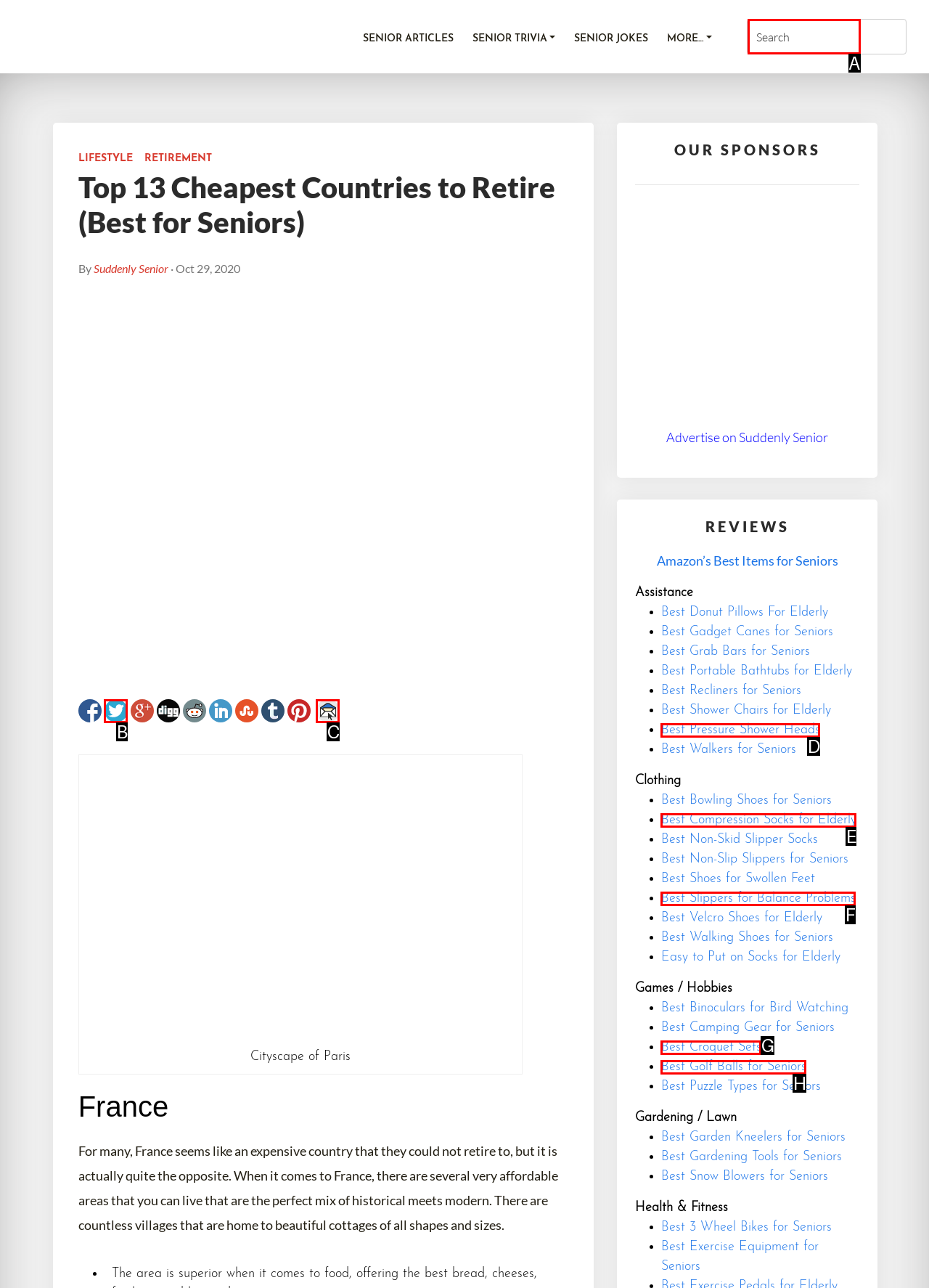Point out the letter of the HTML element you should click on to execute the task: Search for something
Reply with the letter from the given options.

A